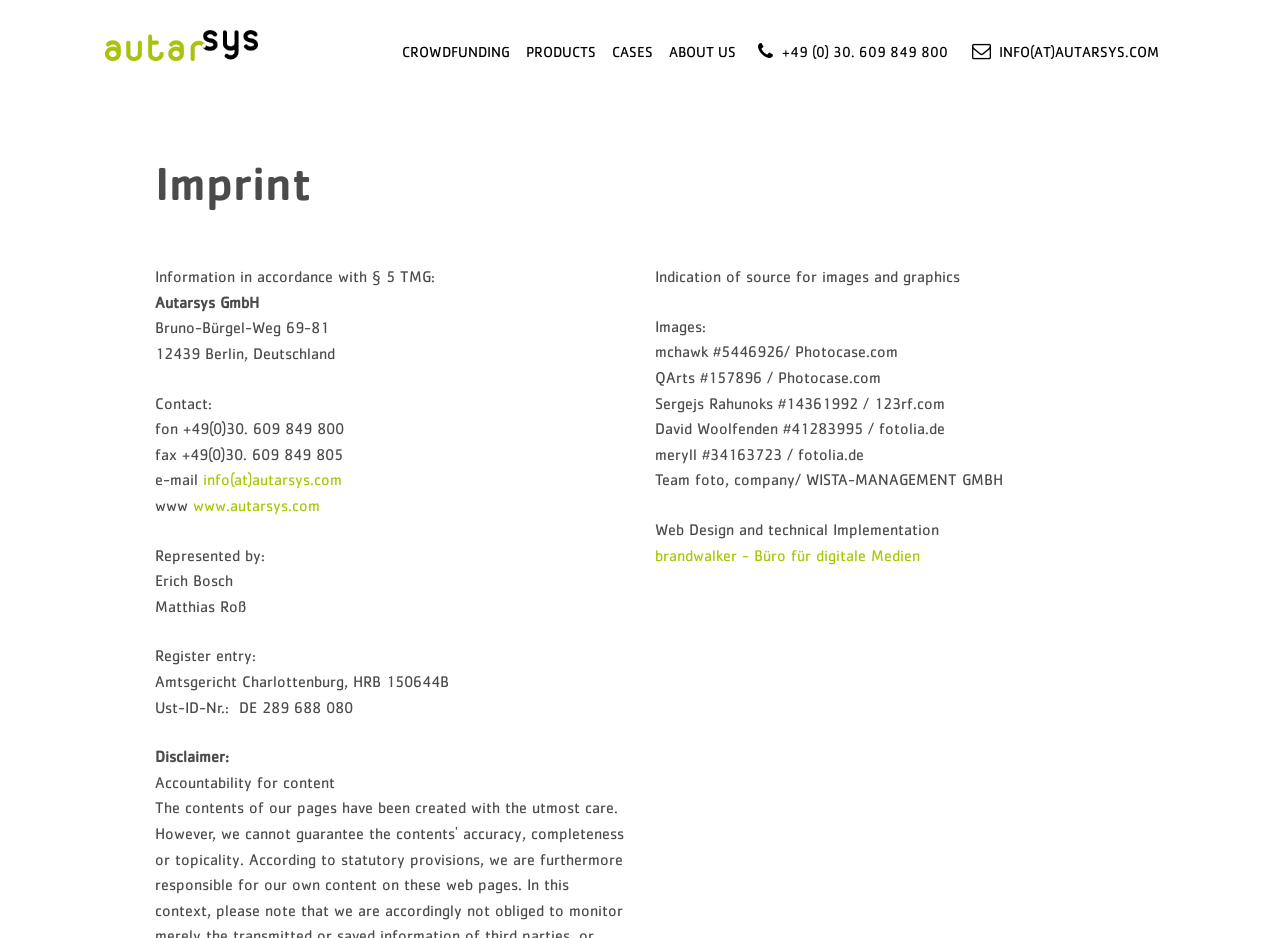Show the bounding box coordinates for the element that needs to be clicked to execute the following instruction: "Send an email to Autarsys". Provide the coordinates in the form of four float numbers between 0 and 1, i.e., [left, top, right, bottom].

[0.757, 0.045, 0.905, 0.065]